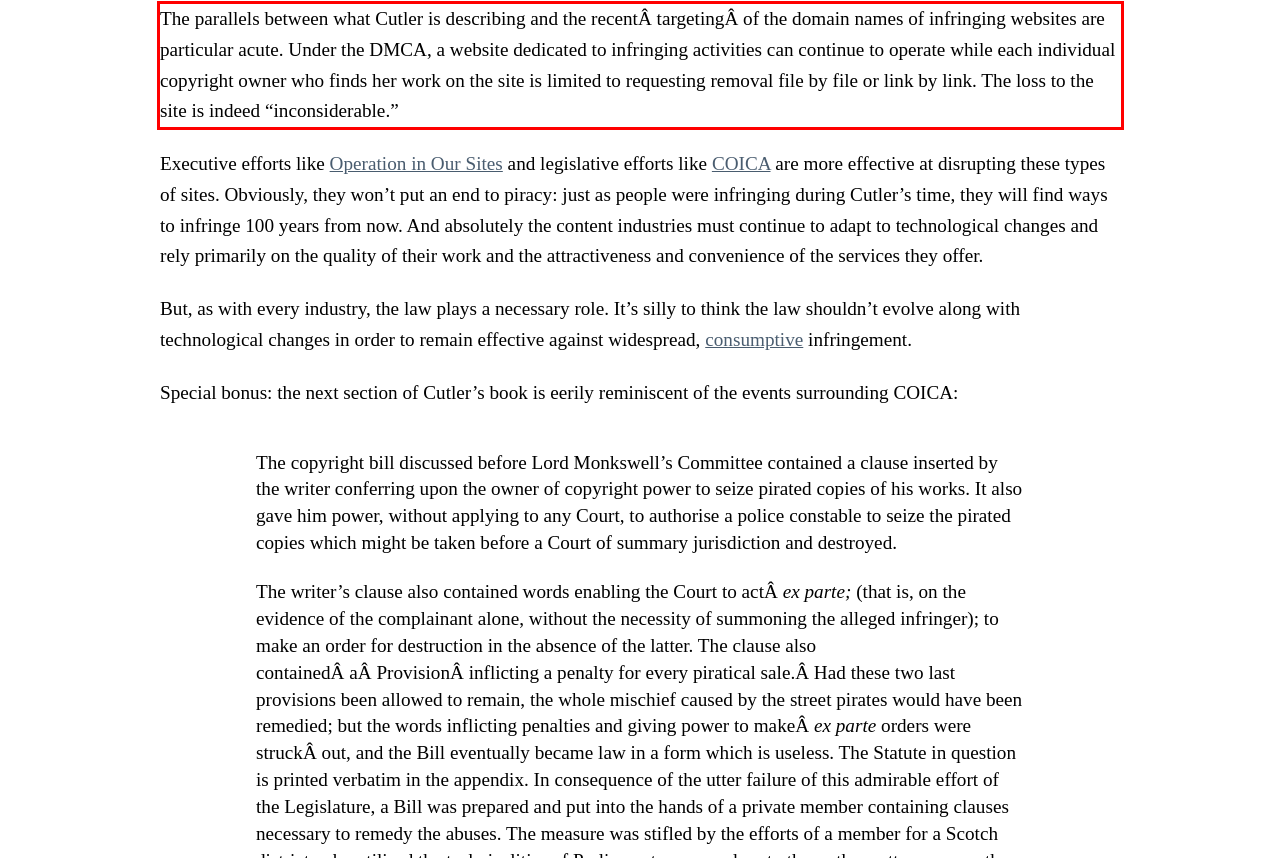Review the screenshot of the webpage and recognize the text inside the red rectangle bounding box. Provide the extracted text content.

The parallels between what Cutler is describing and the recentÂ targetingÂ of the domain names of infringing websites are particular acute. Under the DMCA, a website dedicated to infringing activities can continue to operate while each individual copyright owner who finds her work on the site is limited to requesting removal file by file or link by link. The loss to the site is indeed “inconsiderable.”